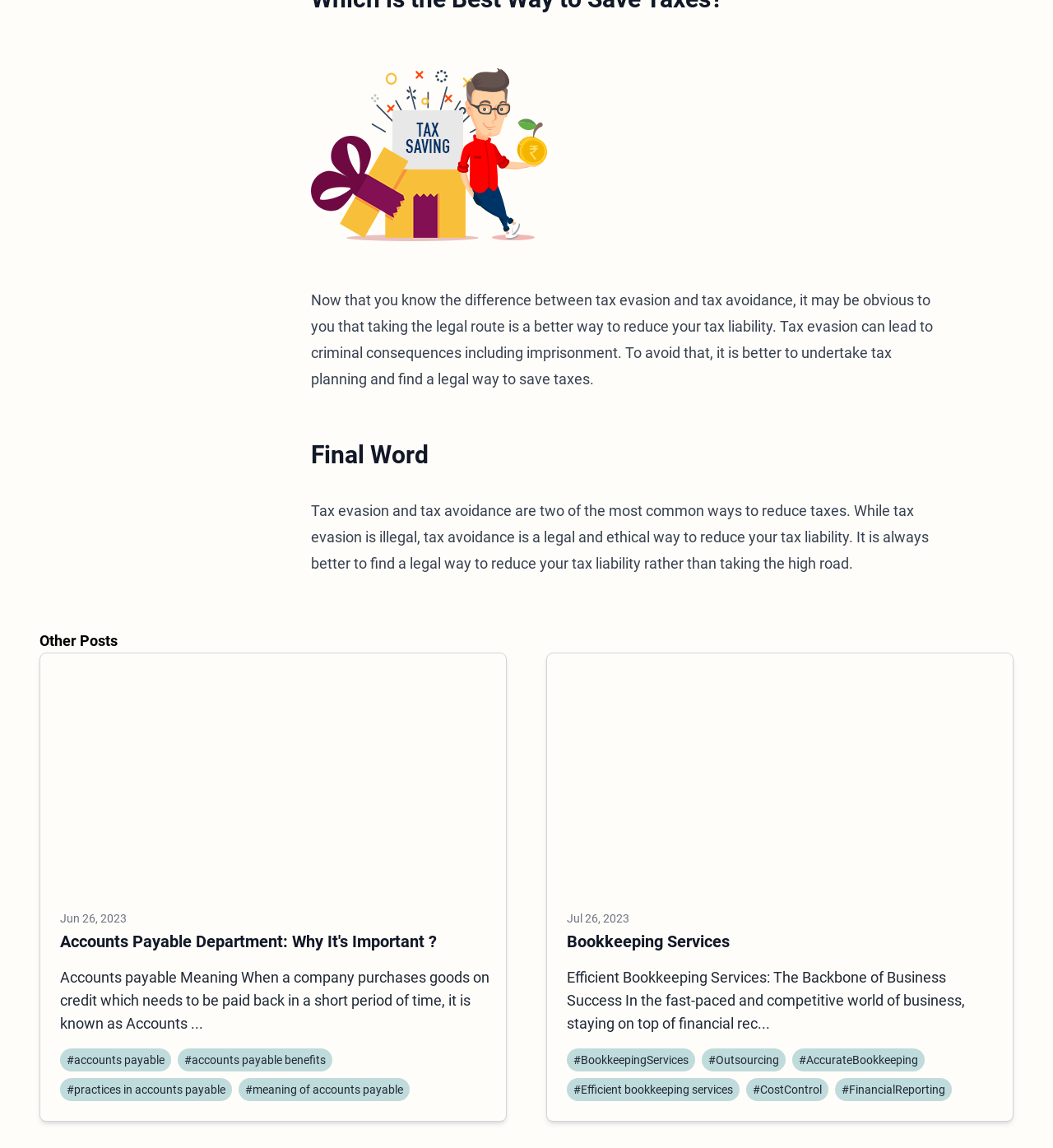Please provide a brief answer to the following inquiry using a single word or phrase:
How many links are there in the 'Other Posts' section?

2